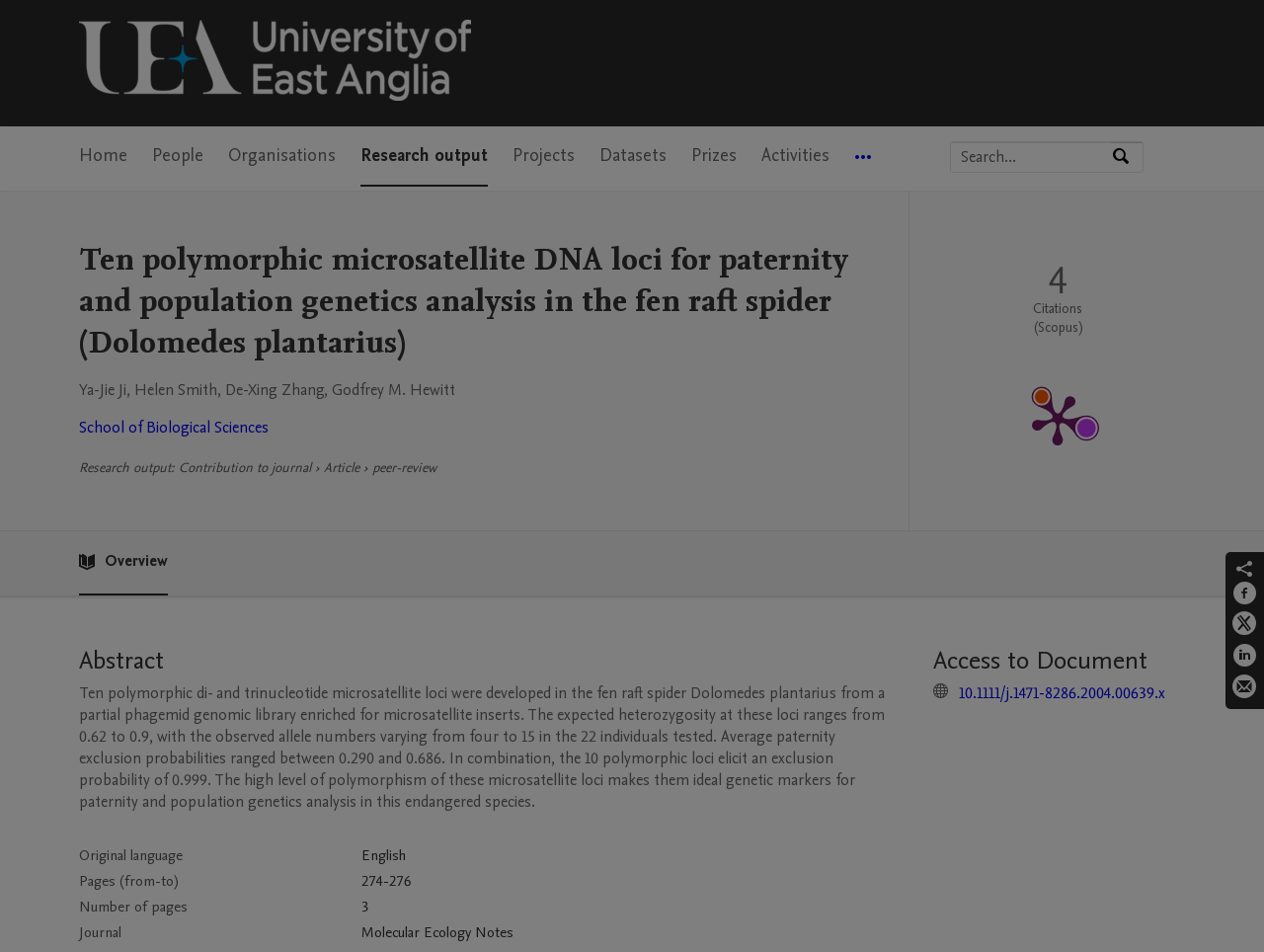Identify the bounding box coordinates of the clickable region required to complete the instruction: "Visit University of East Anglia Home". The coordinates should be given as four float numbers within the range of 0 and 1, i.e., [left, top, right, bottom].

[0.062, 0.021, 0.373, 0.112]